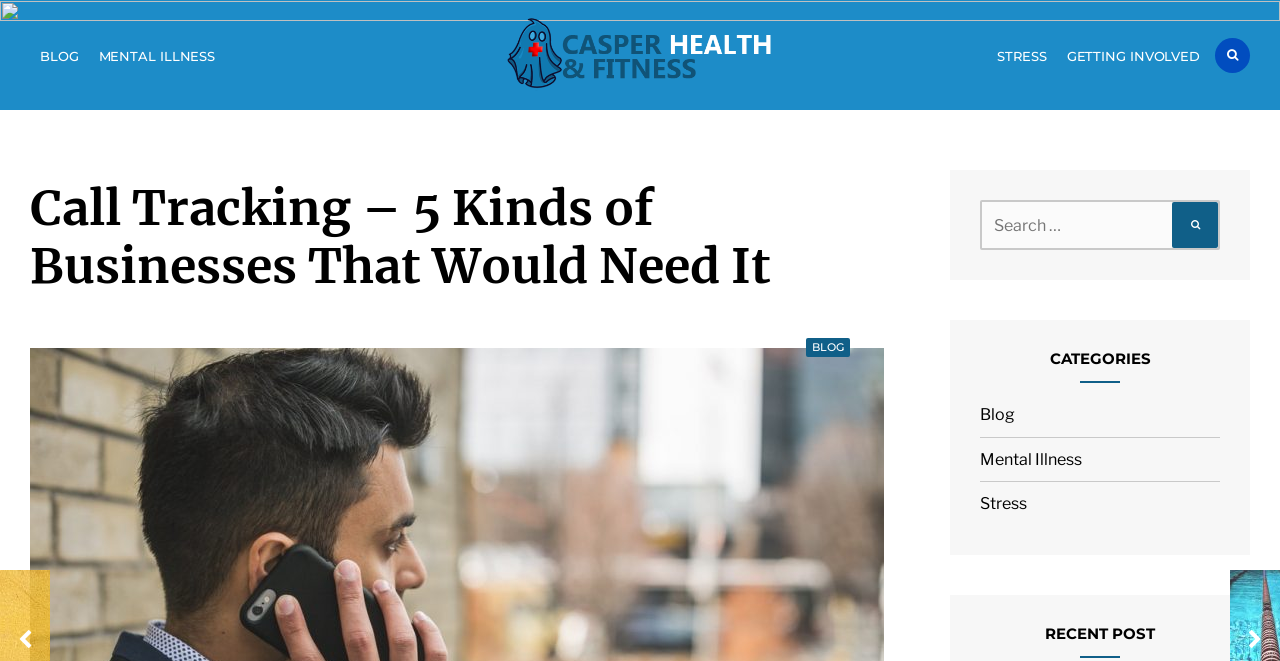Determine the bounding box coordinates for the clickable element to execute this instruction: "read blog posts". Provide the coordinates as four float numbers between 0 and 1, i.e., [left, top, right, bottom].

[0.634, 0.514, 0.659, 0.535]